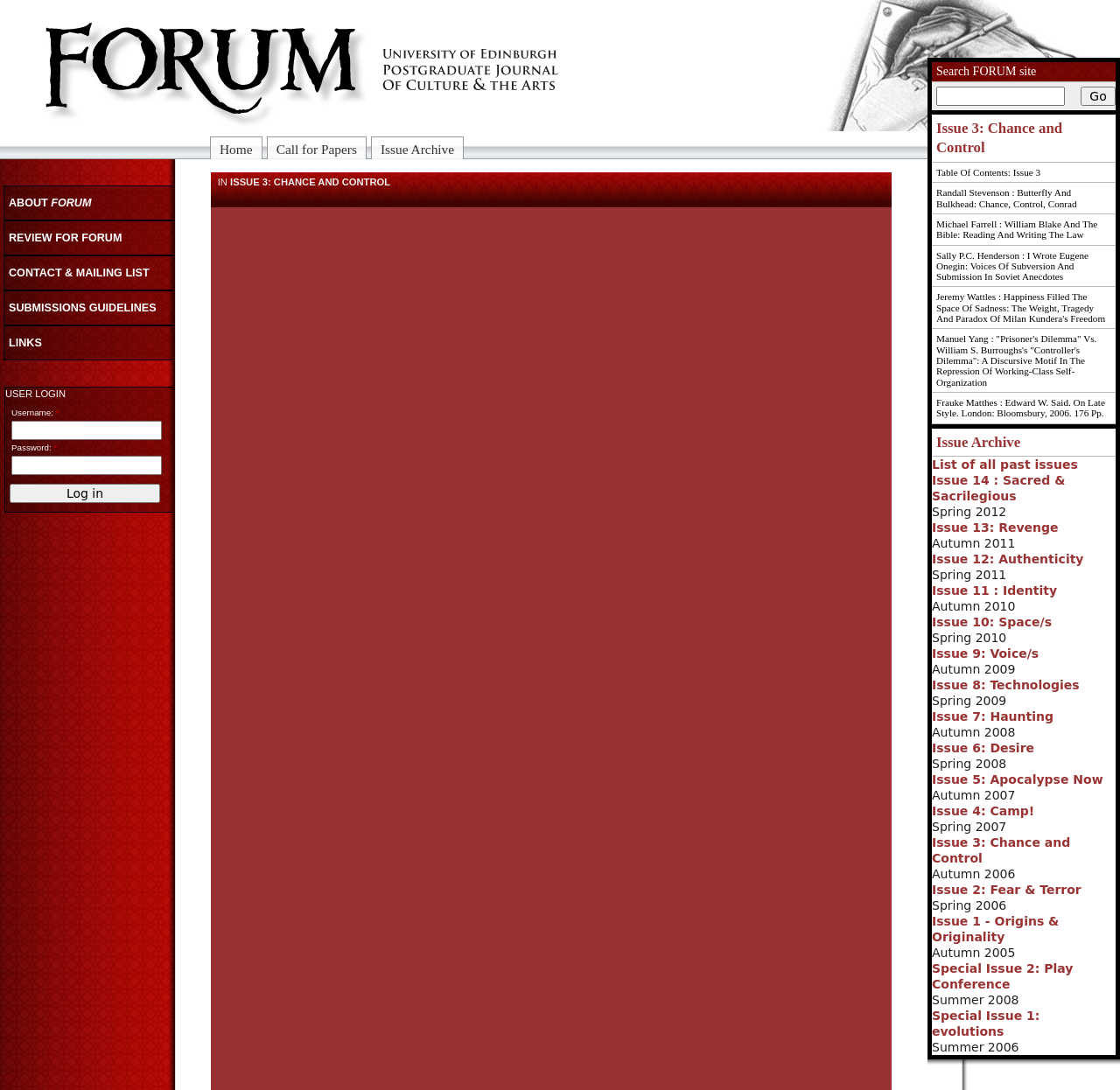Please specify the bounding box coordinates of the clickable section necessary to execute the following command: "read Randall Stevenson's article".

[0.832, 0.168, 0.996, 0.197]